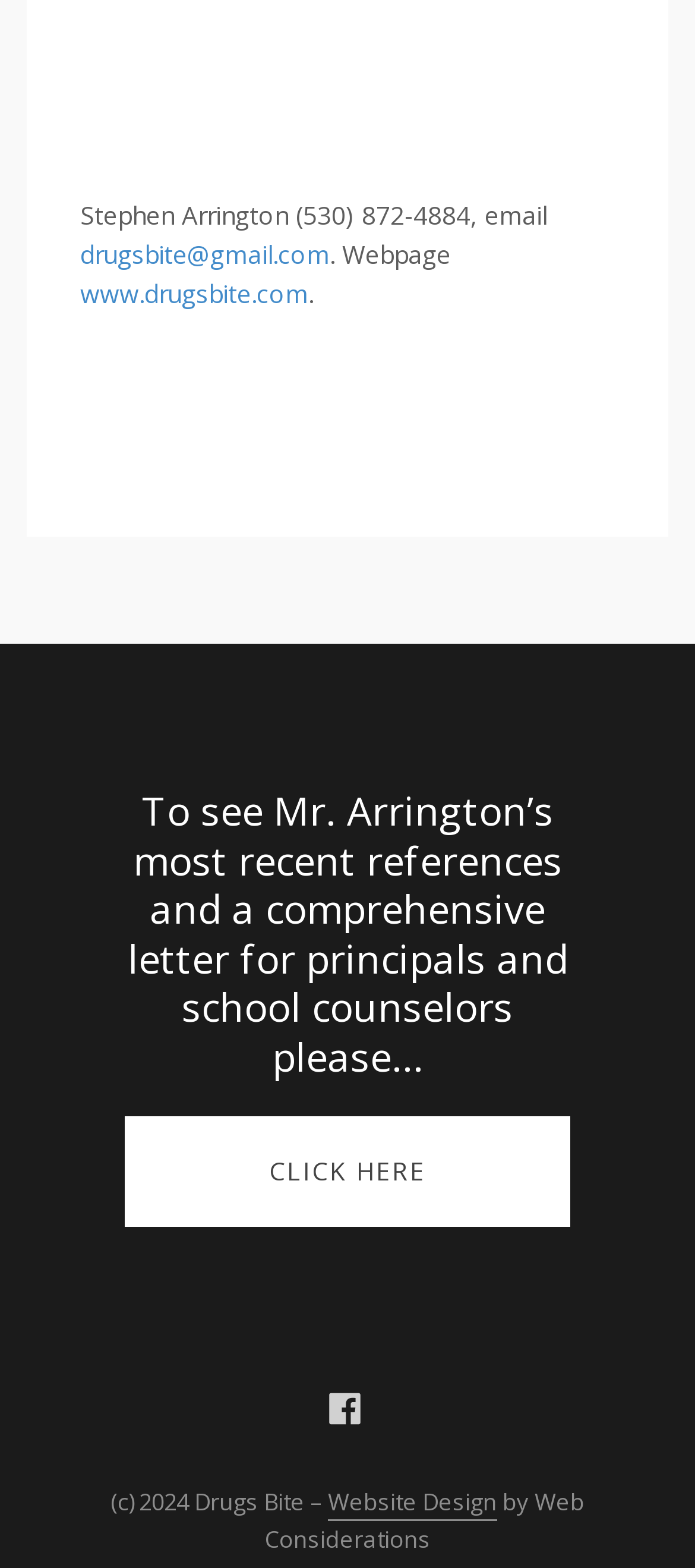Please reply to the following question with a single word or a short phrase:
What is the email address of Stephen Arrington?

drugsbite@gmail.com